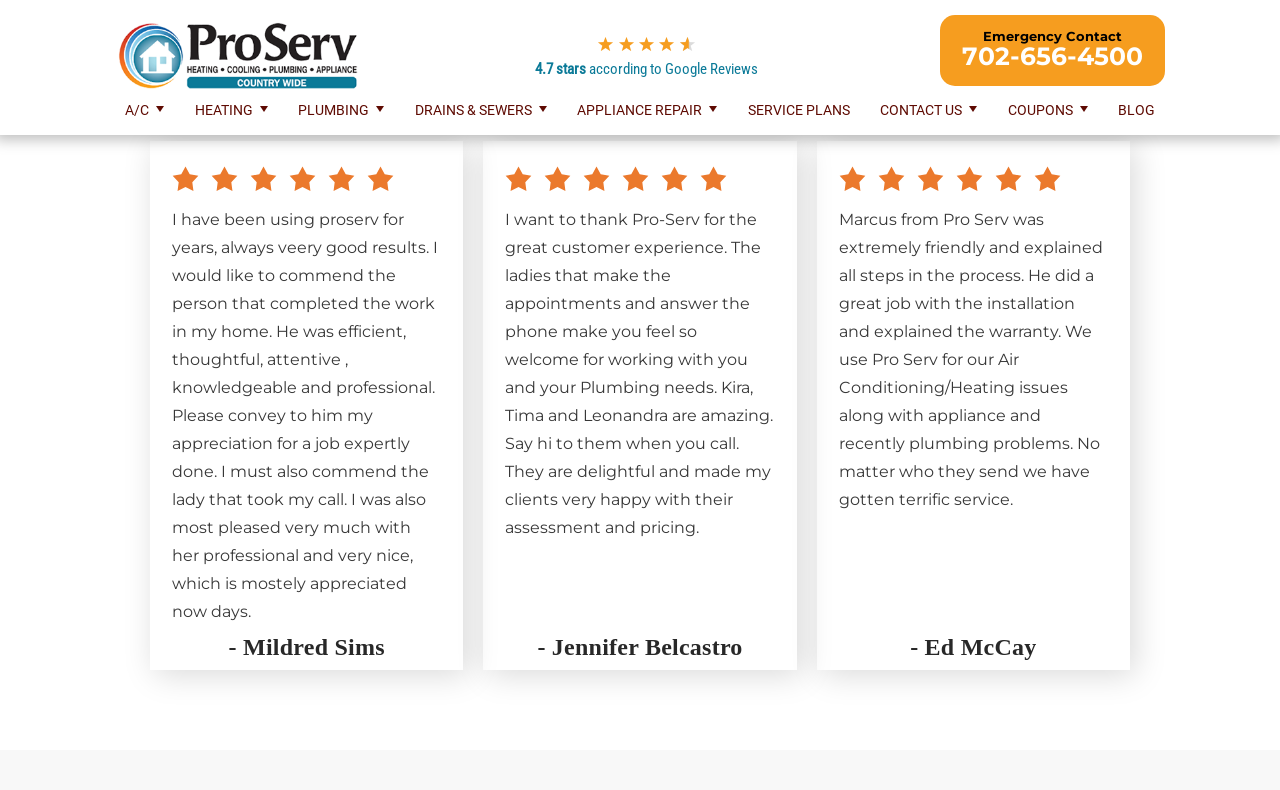What services does Group1 offer?
Give a one-word or short-phrase answer derived from the screenshot.

A/C, HEATING, PLUMBING, etc.